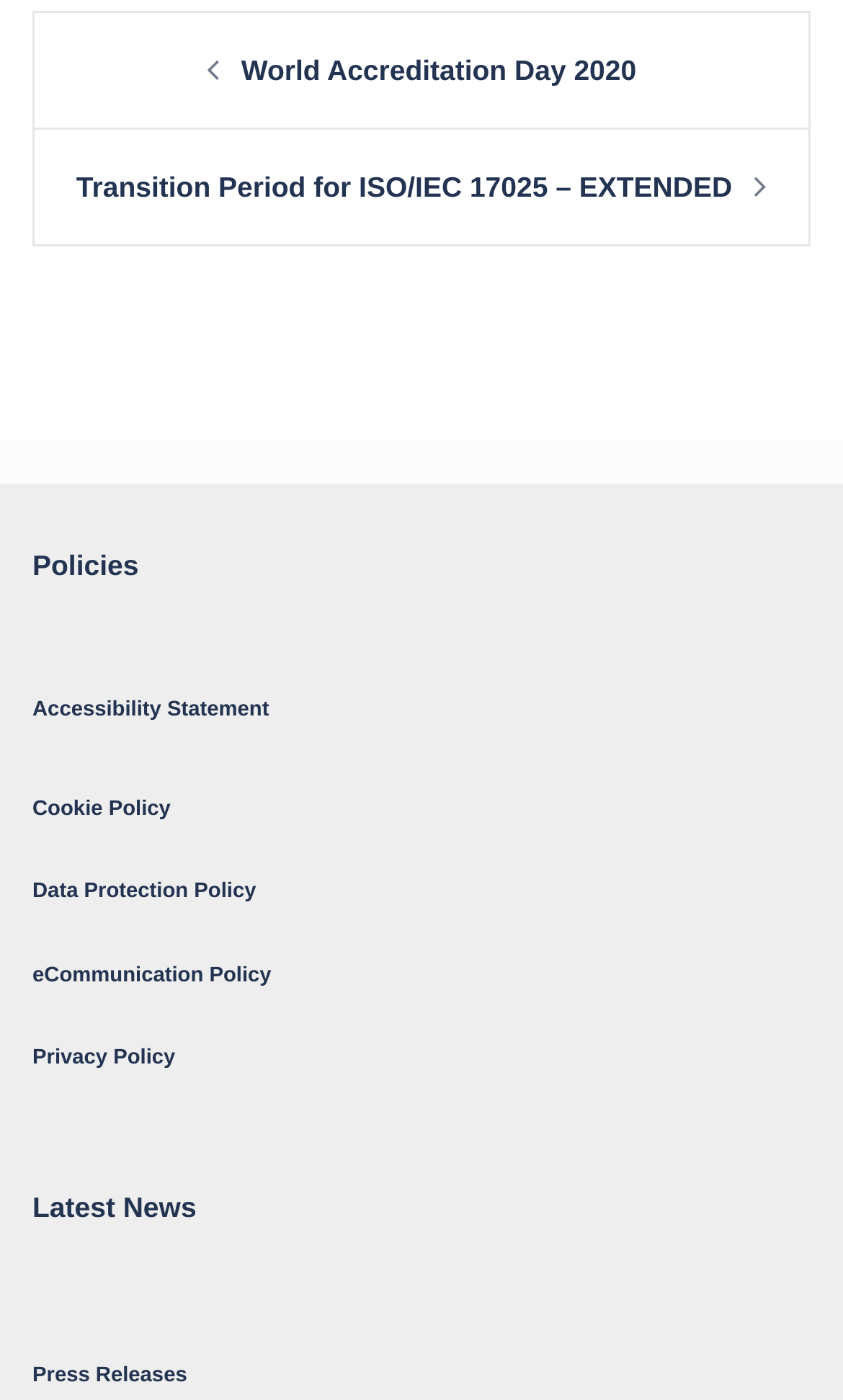Please provide a one-word or short phrase answer to the question:
What is the text below the 'Latest News' heading?

Press Releases